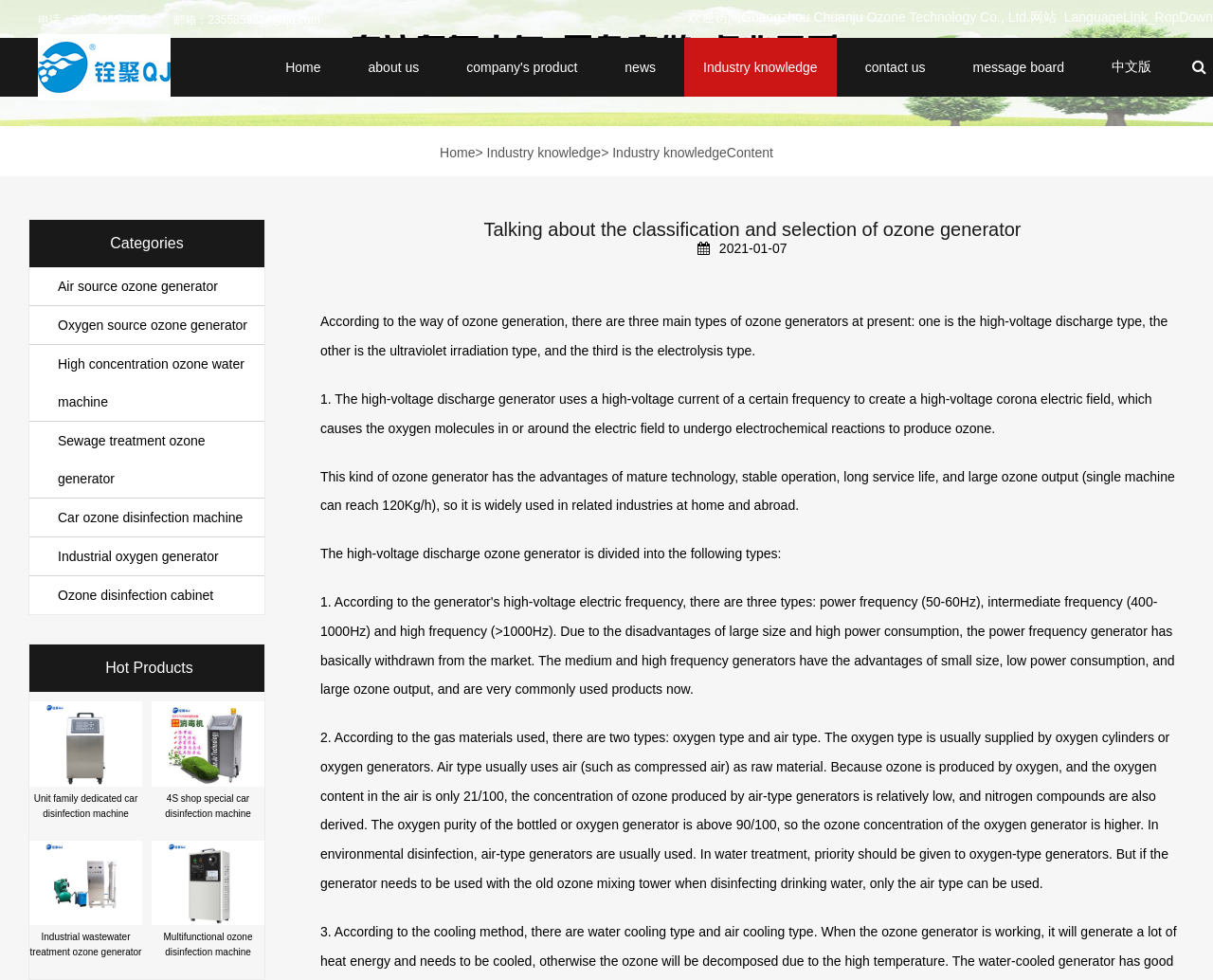Can you provide the bounding box coordinates for the element that should be clicked to implement the instruction: "Sign up for the Furi Giveaway"?

None